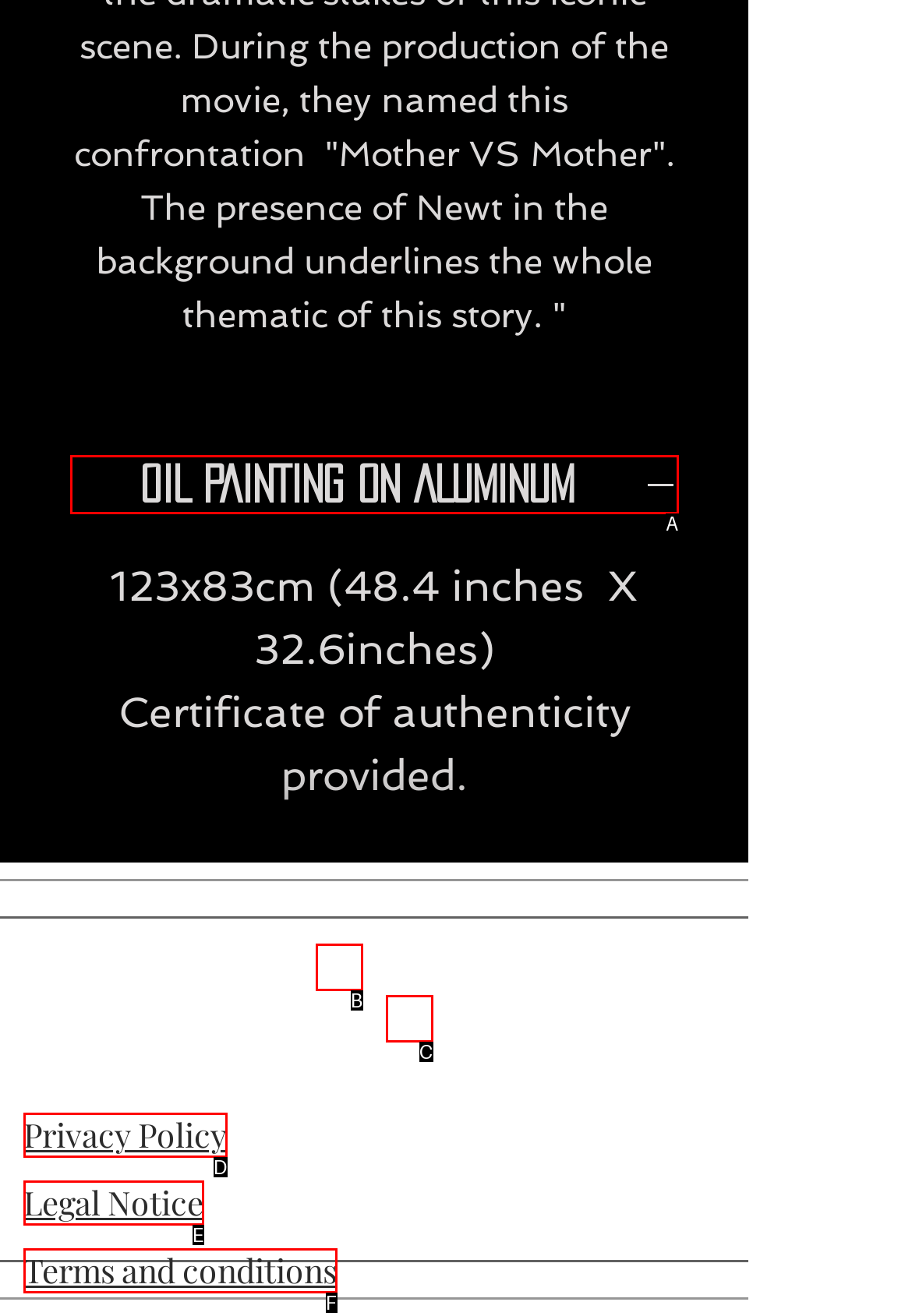Assess the description: Metkere and select the option that matches. Provide the letter of the chosen option directly from the given choices.

None